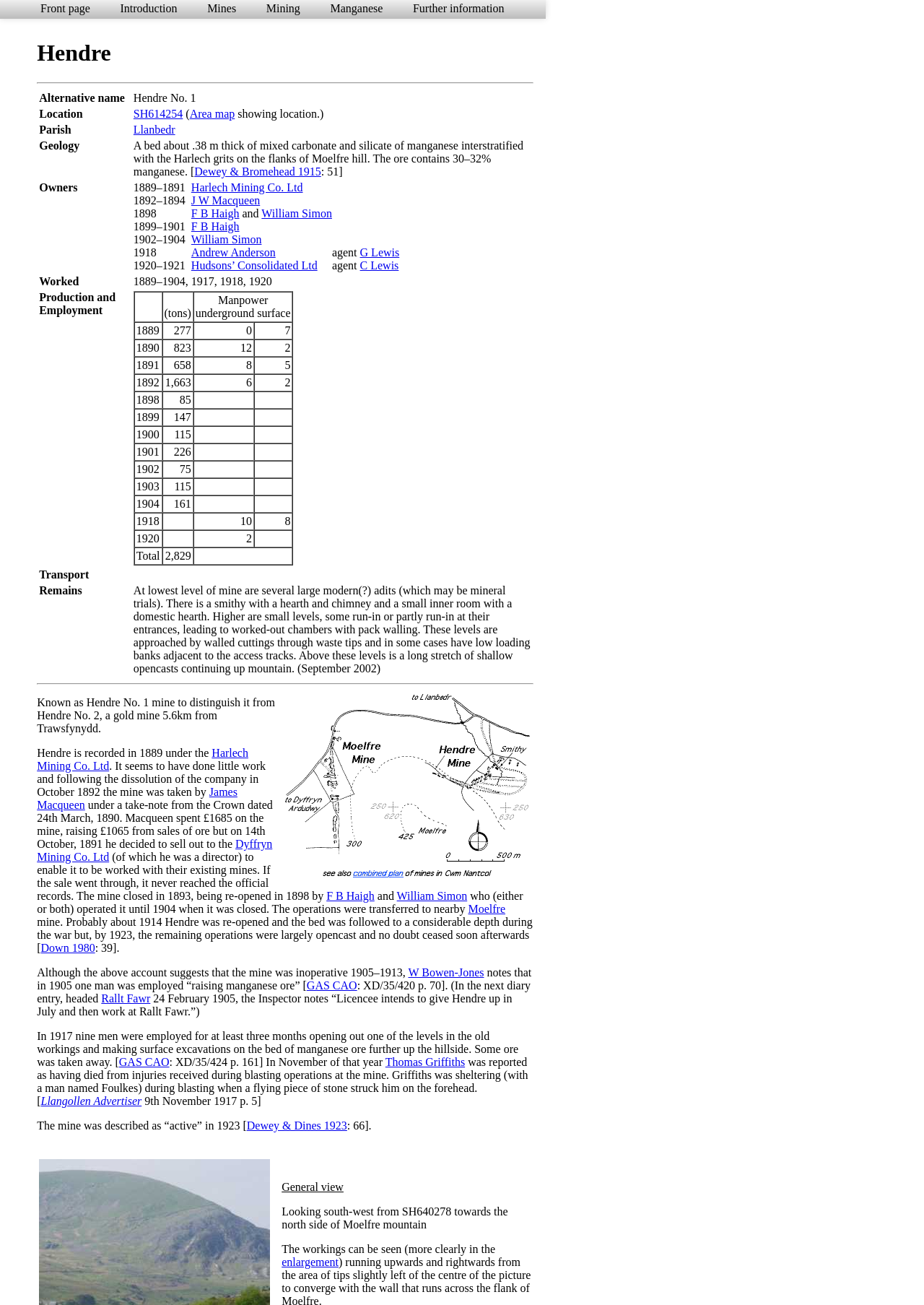Identify the bounding box of the UI element that matches this description: "alt="Canadian Heritage"".

None